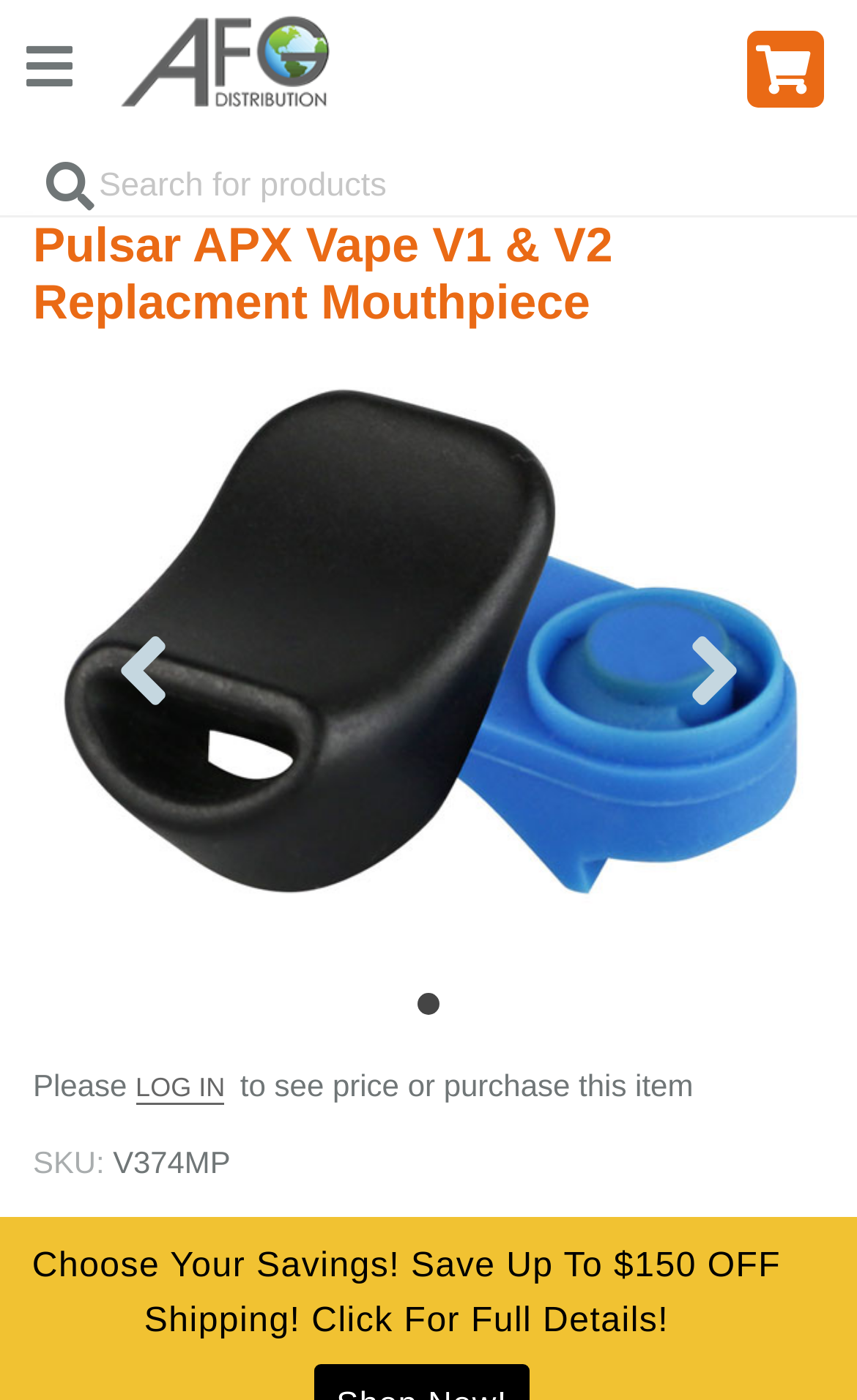What is the product name?
Based on the screenshot, provide your answer in one word or phrase.

Pulsar APX Vape V1 & V2 Replacment Mouthpiece